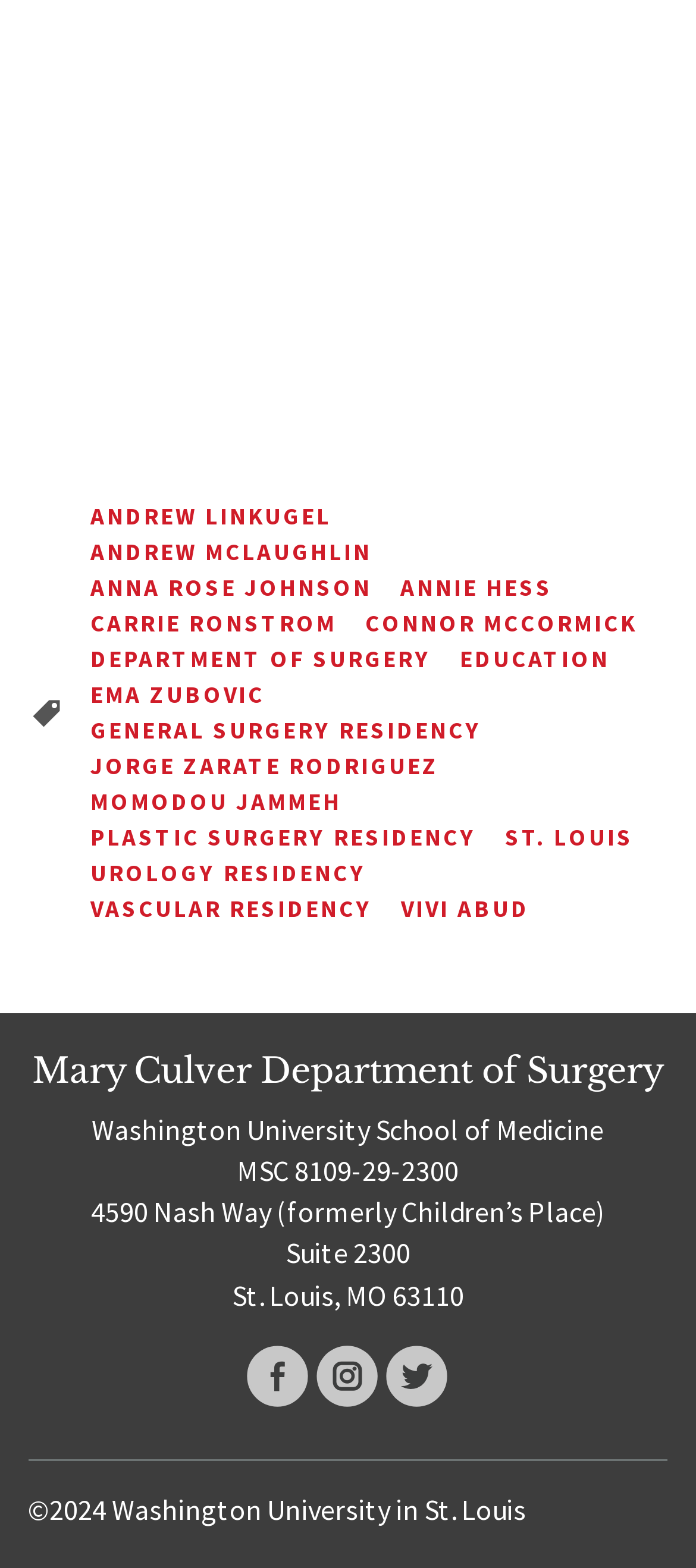Given the description of the UI element: "General Surgery Residency", predict the bounding box coordinates in the form of [left, top, right, bottom], with each value being a float between 0 and 1.

[0.13, 0.458, 0.693, 0.474]